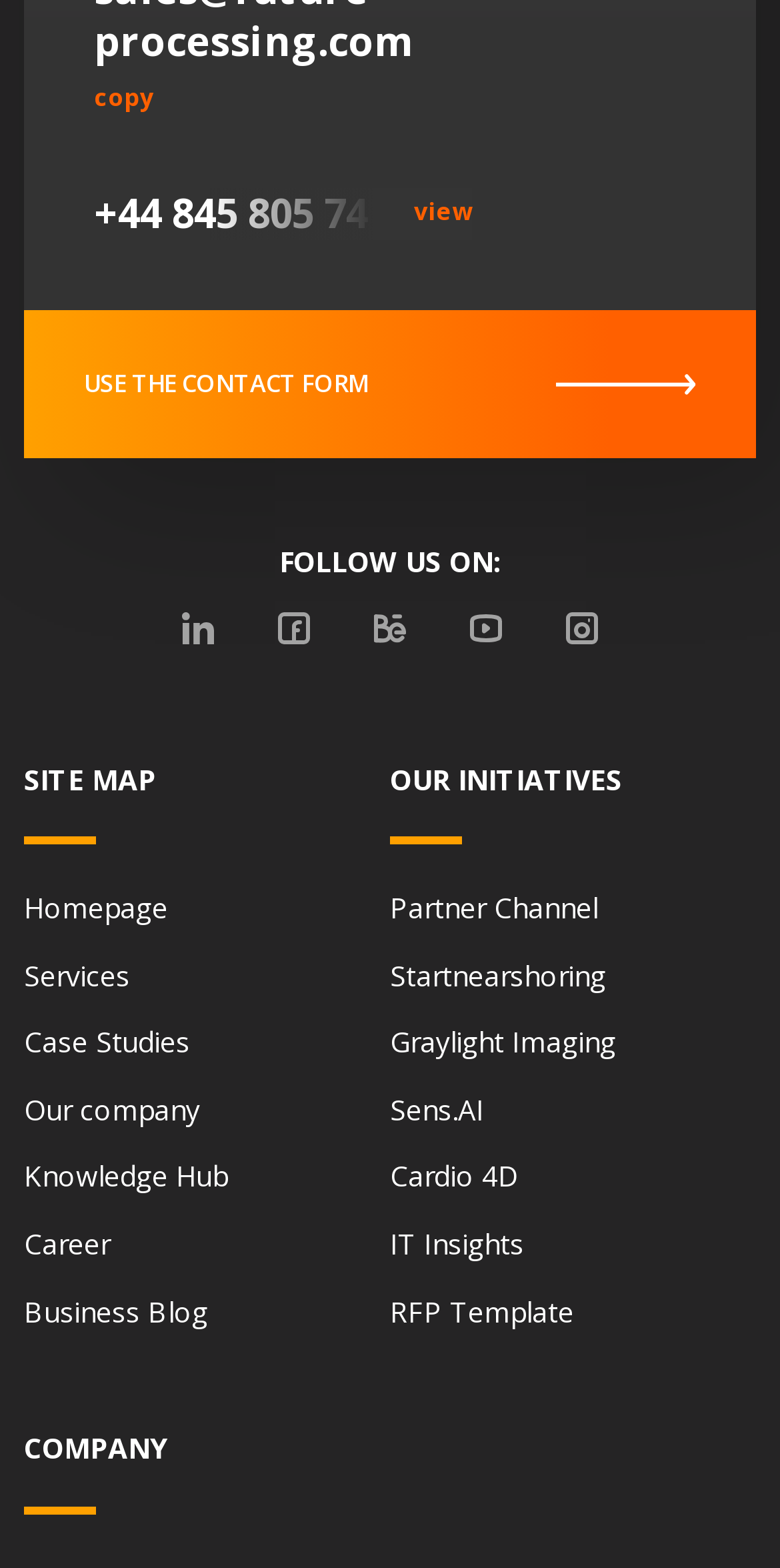Pinpoint the bounding box coordinates of the area that must be clicked to complete this instruction: "follow on LinkedIn".

[0.197, 0.389, 0.321, 0.417]